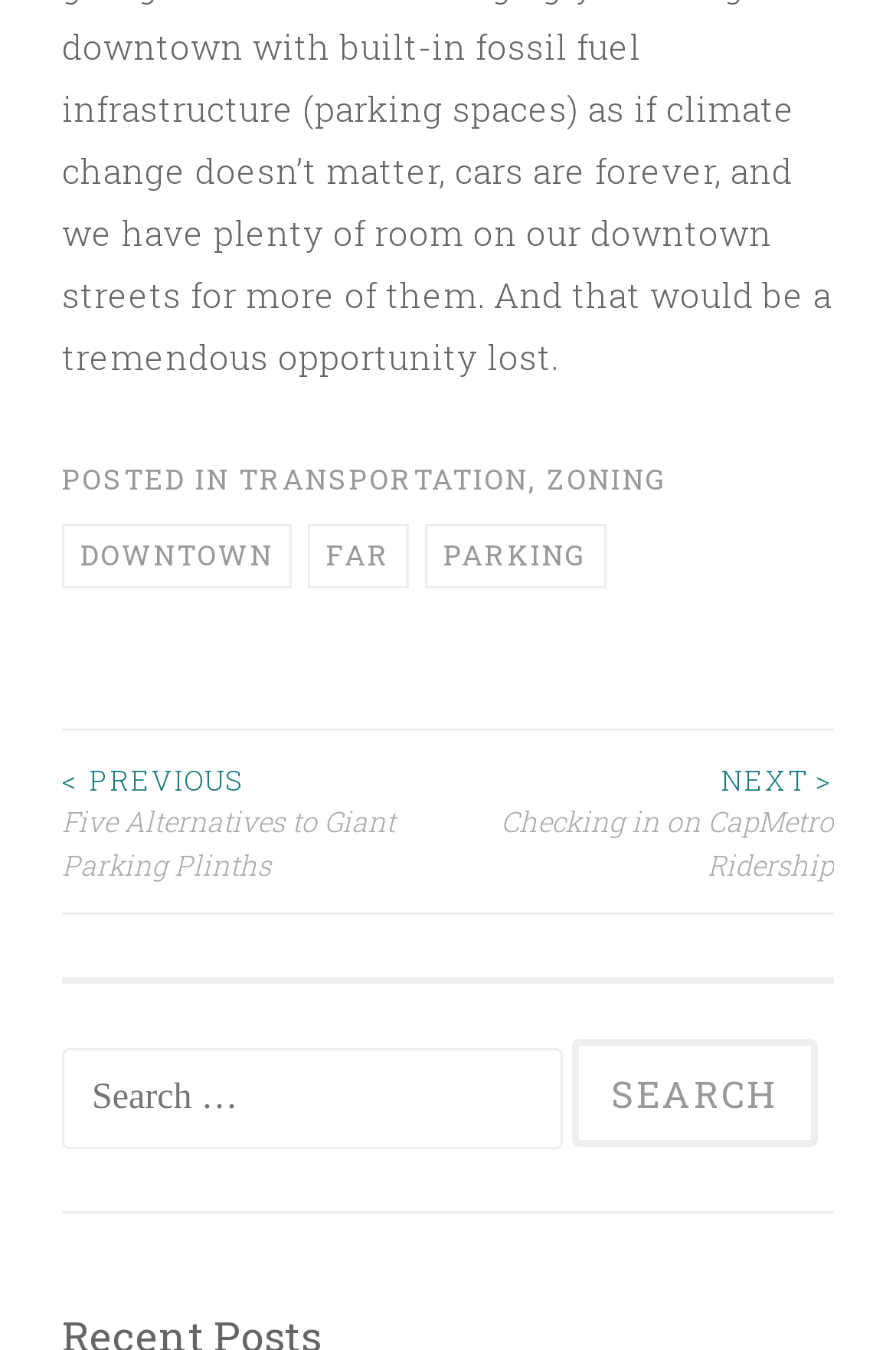How many navigation links are available?
Using the image as a reference, answer with just one word or a short phrase.

2